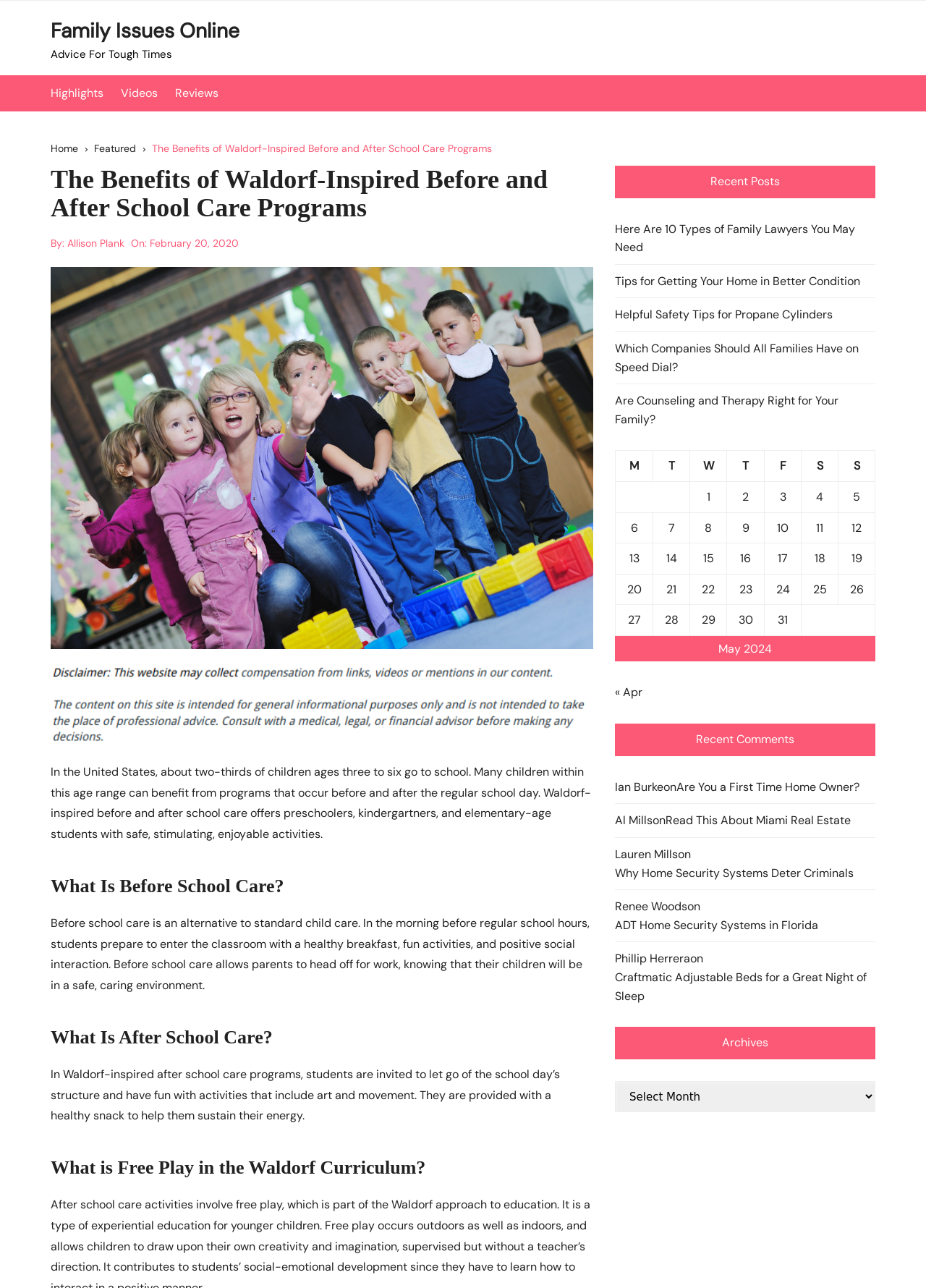Identify the bounding box coordinates of the part that should be clicked to carry out this instruction: "Call the phone number".

None